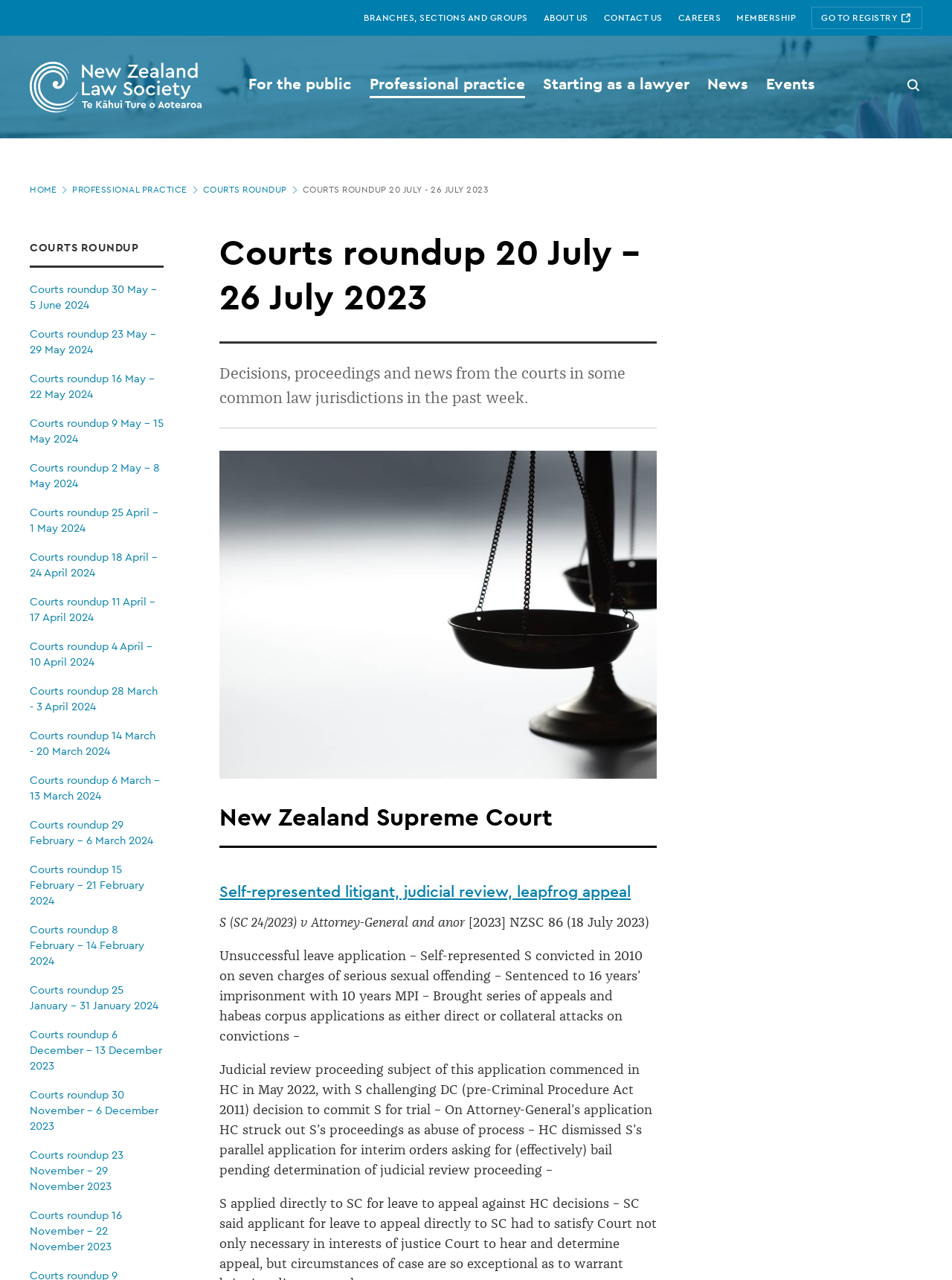Extract the top-level heading from the webpage and provide its text.

New Zealand Law Society - Courts roundup 20 July - 26 July 2023